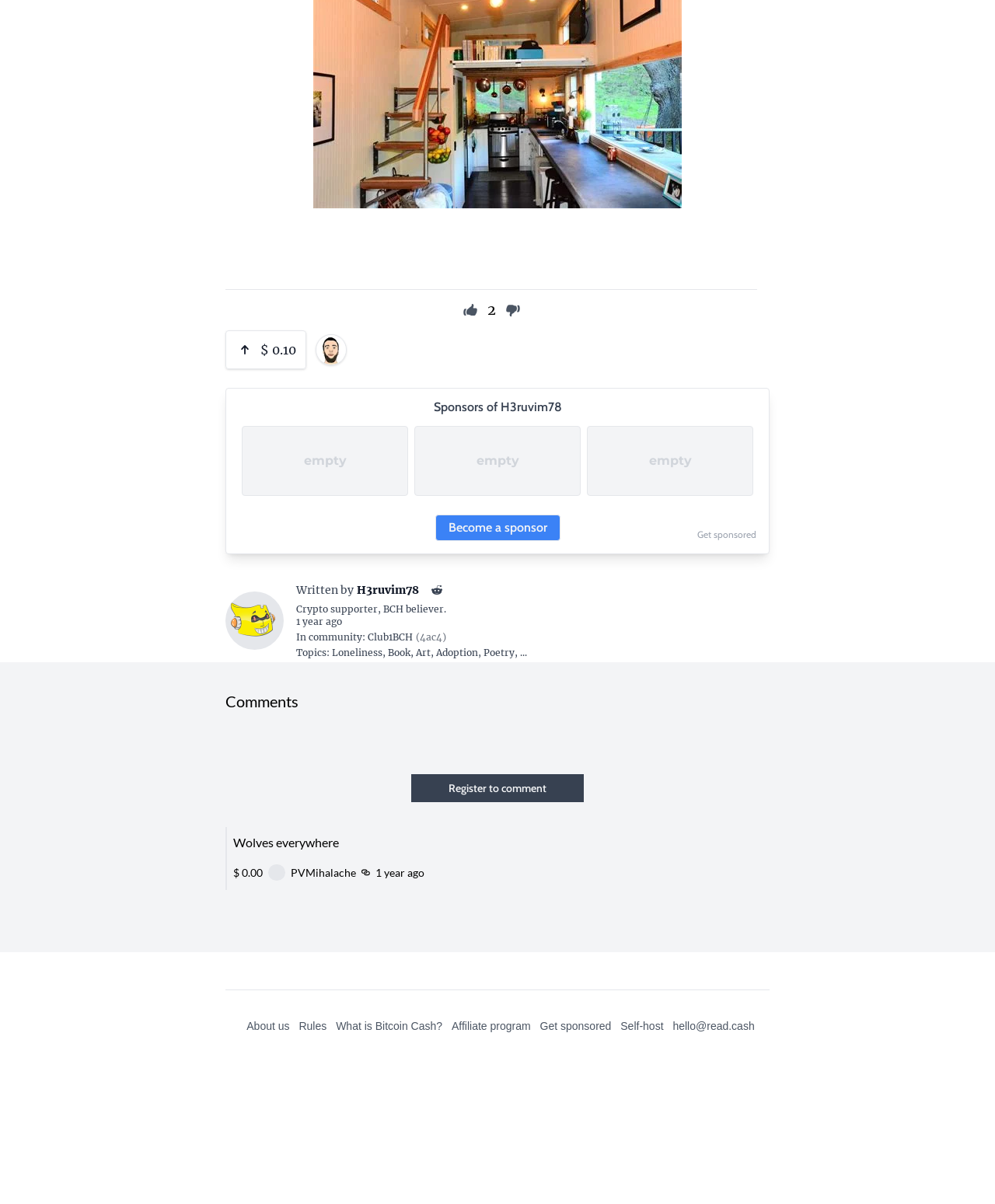Can you give a comprehensive explanation to the question given the content of the image?
What is the author's username?

The author's username can be found in the section 'Written by' where it says 'H3ruvim78'. This is a link that likely leads to the author's profile.